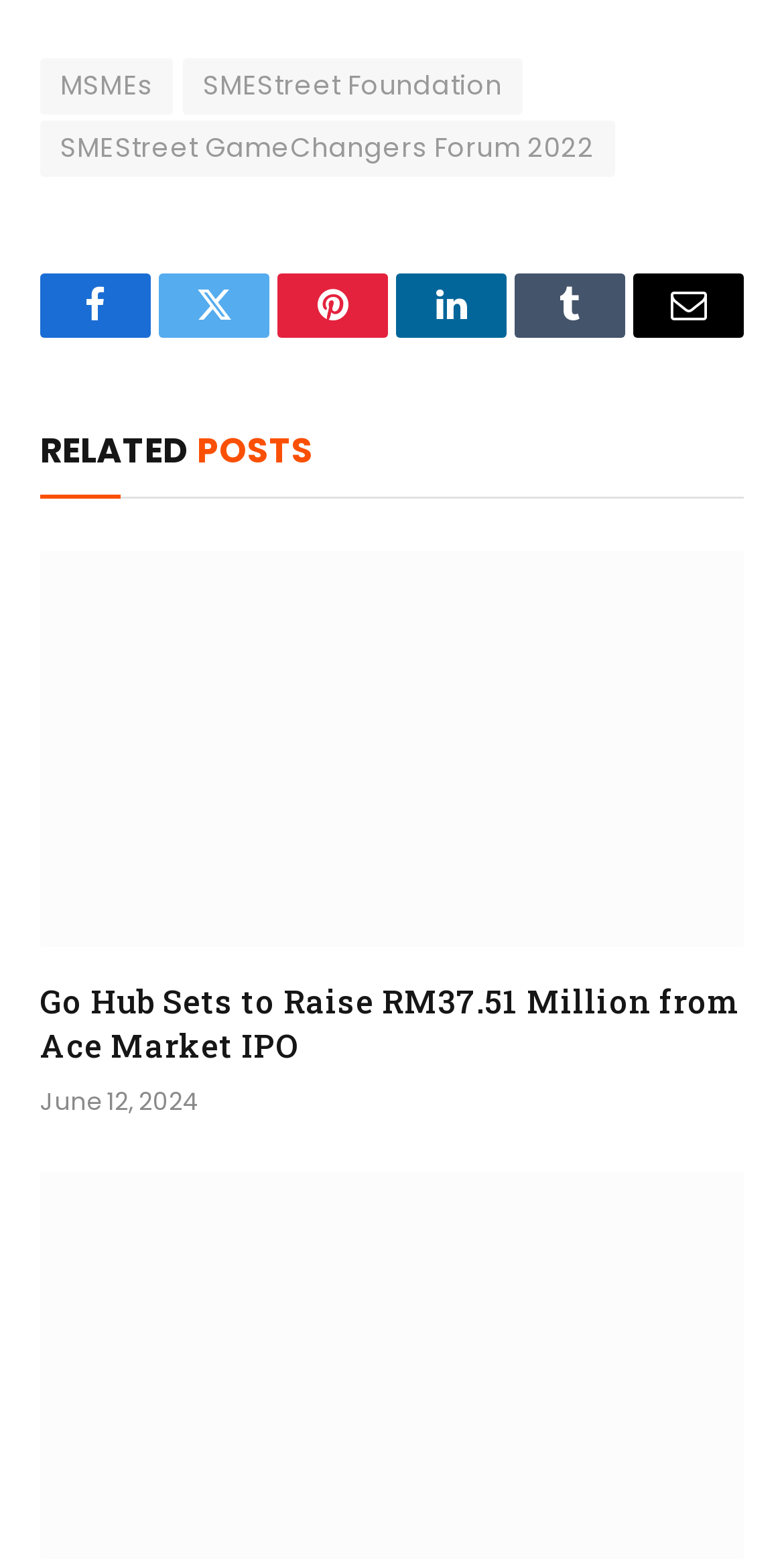Determine the bounding box coordinates for the clickable element to execute this instruction: "Go to the previous post". Provide the coordinates as four float numbers between 0 and 1, i.e., [left, top, right, bottom].

None